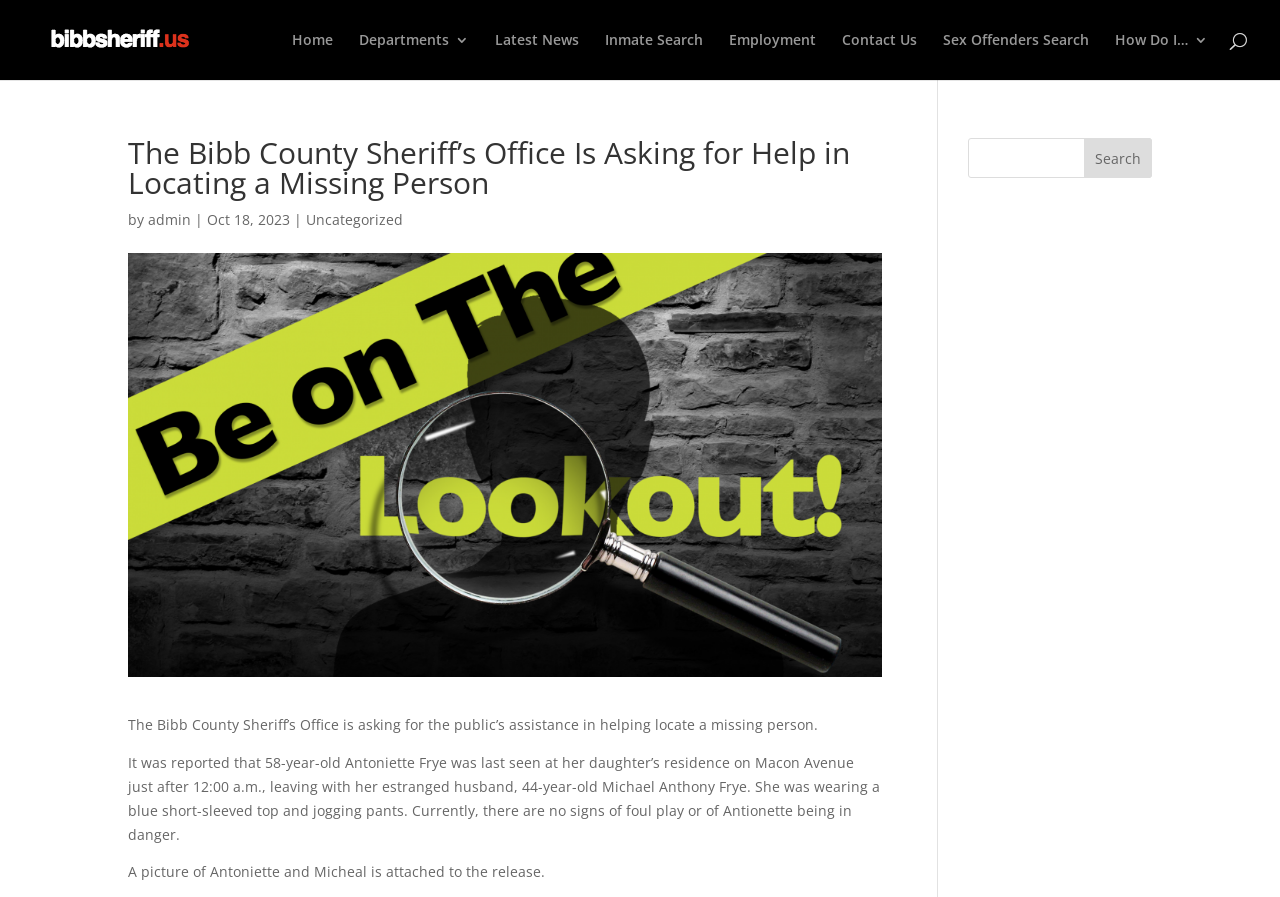Please determine the bounding box coordinates of the element to click in order to execute the following instruction: "search for something". The coordinates should be four float numbers between 0 and 1, specified as [left, top, right, bottom].

[0.756, 0.154, 0.9, 0.198]